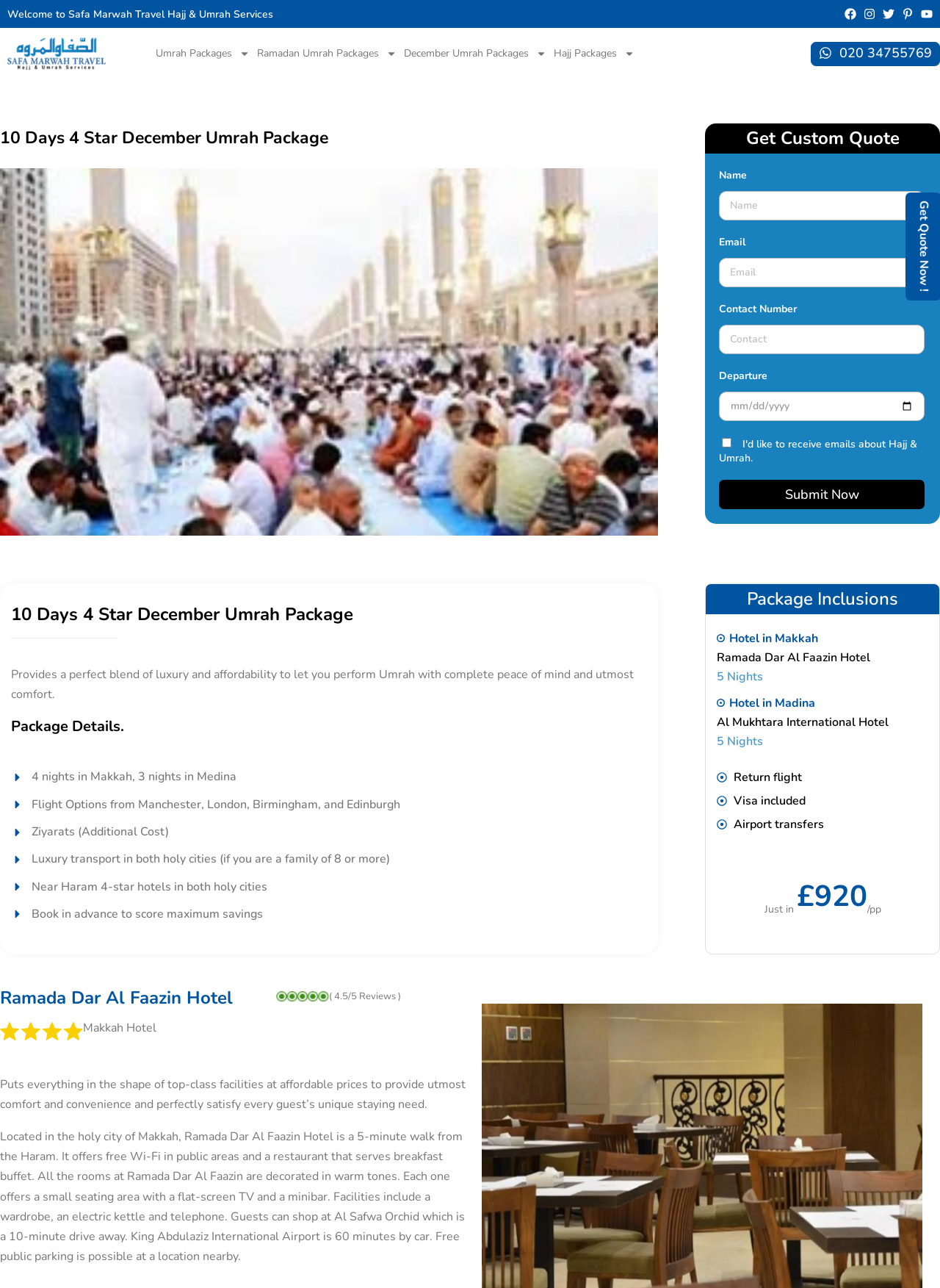Please identify the bounding box coordinates of the element's region that needs to be clicked to fulfill the following instruction: "Click the 'December Umrah Packages' link". The bounding box coordinates should consist of four float numbers between 0 and 1, i.e., [left, top, right, bottom].

[0.429, 0.027, 0.581, 0.056]